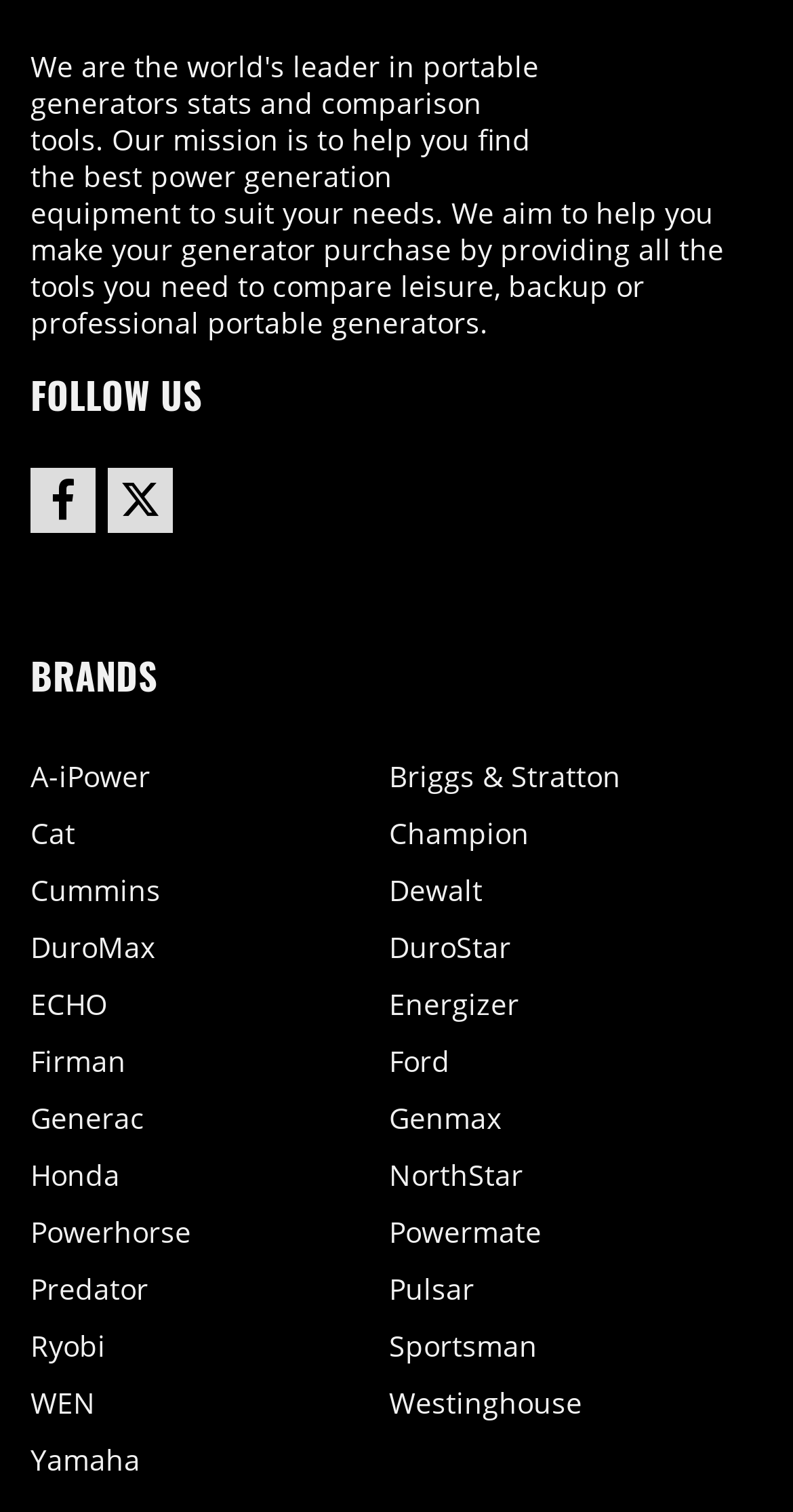How many social media platforms are listed to follow?
Refer to the image and provide a thorough answer to the question.

I looked at the 'FOLLOW US' section and found two links to follow, one for Facebook and one for X.